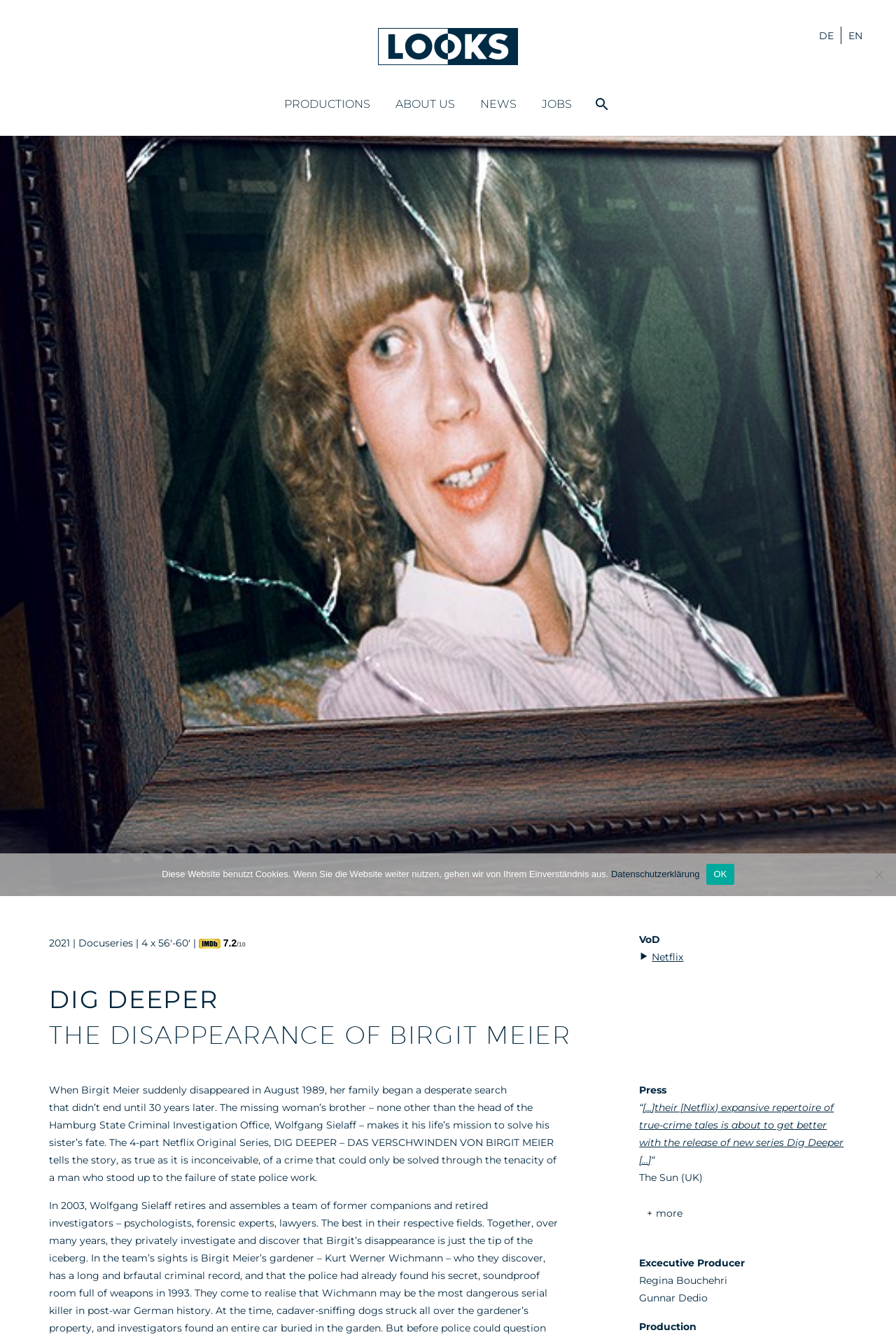Find and indicate the bounding box coordinates of the region you should select to follow the given instruction: "Switch to English".

[0.939, 0.02, 0.97, 0.033]